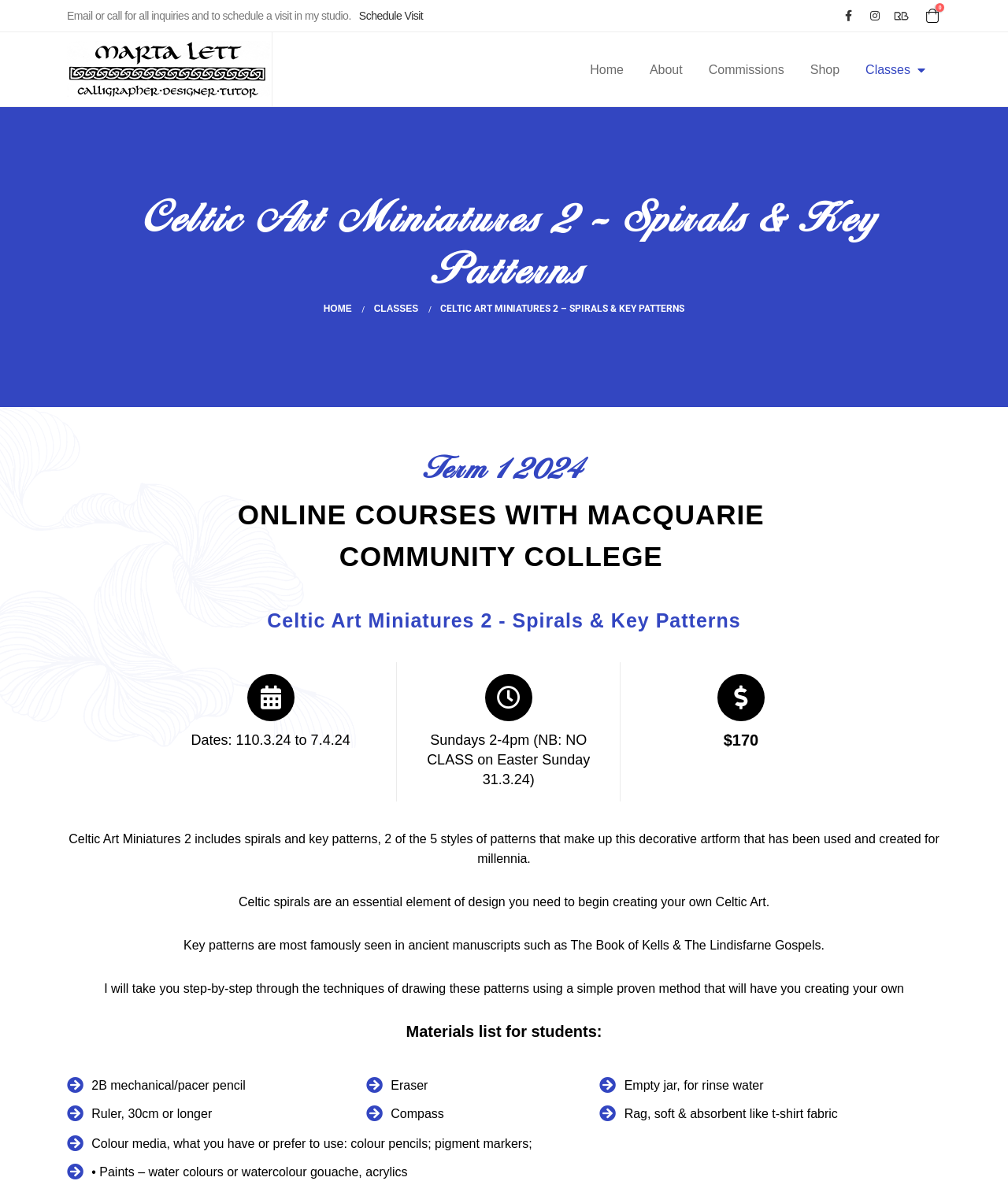Determine the bounding box coordinates of the element's region needed to click to follow the instruction: "Click the 'Marta Lett' link". Provide these coordinates as four float numbers between 0 and 1, formatted as [left, top, right, bottom].

[0.066, 0.034, 0.27, 0.083]